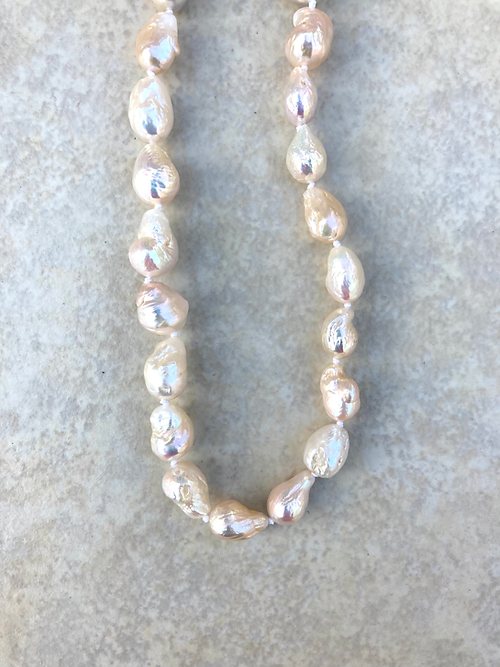Generate a complete and detailed caption for the image.

This exquisite necklace, featuring Baroque iridescent pearls, elegantly drapes against a neutral background. Each pearl boasts a unique, organic shape complemented by a lustrous finish that reflects a soft play of light, showcasing shades of creamy white and hints of pink. The pearls vary in size, enhancing the piece's artisanal charm and celebrating natural beauty. Measuring 20 inches in length, the necklace is secured with a gold-filled lobster clasp, ensuring both durability and ease of wear. This stunning jewelry piece captures the essence of sophistication and versatility, making it a perfect accessory for any occasion, whether casual or formal.